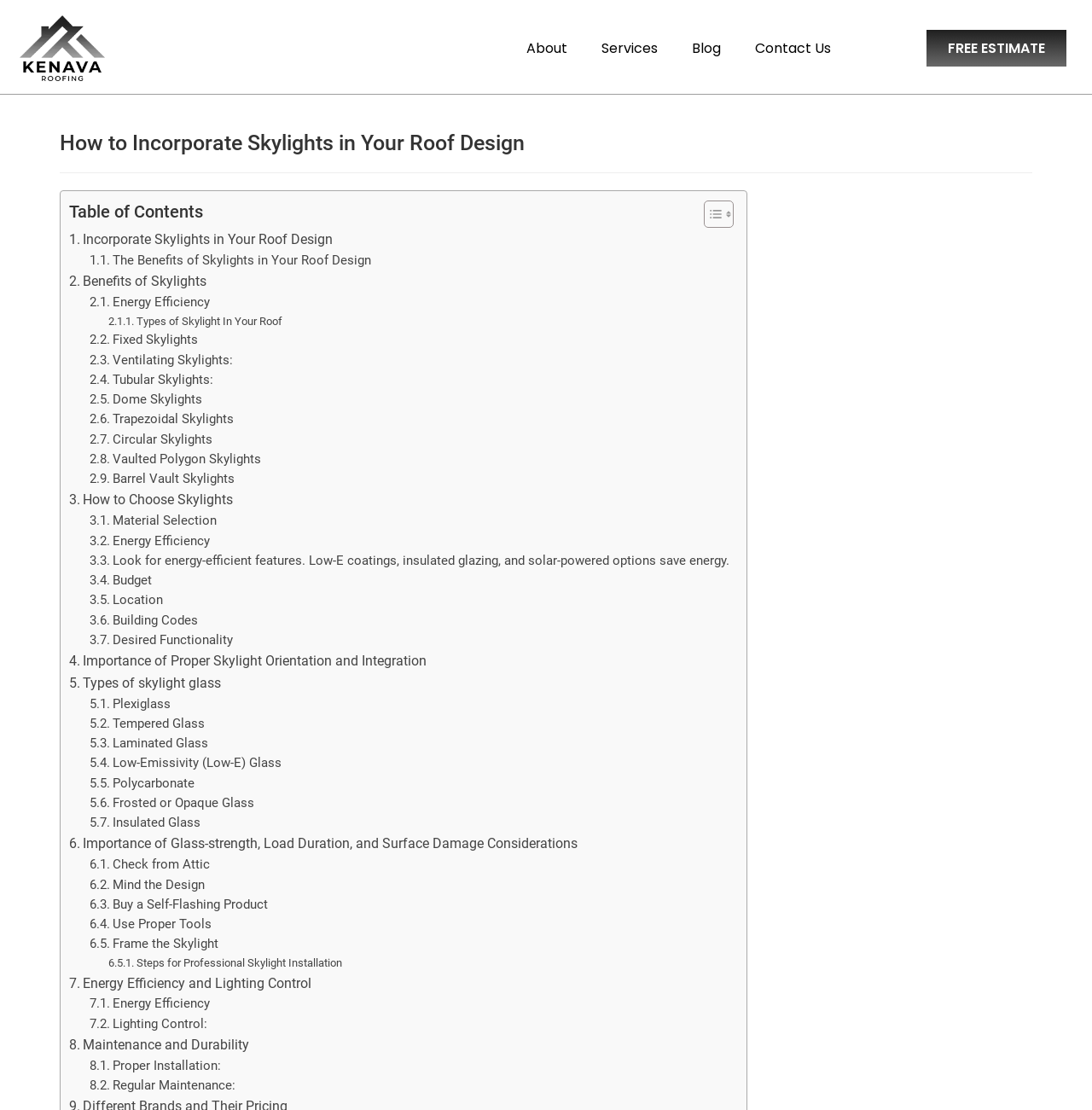Locate the primary heading on the webpage and return its text.

How to Incorporate Skylights in Your Roof Design